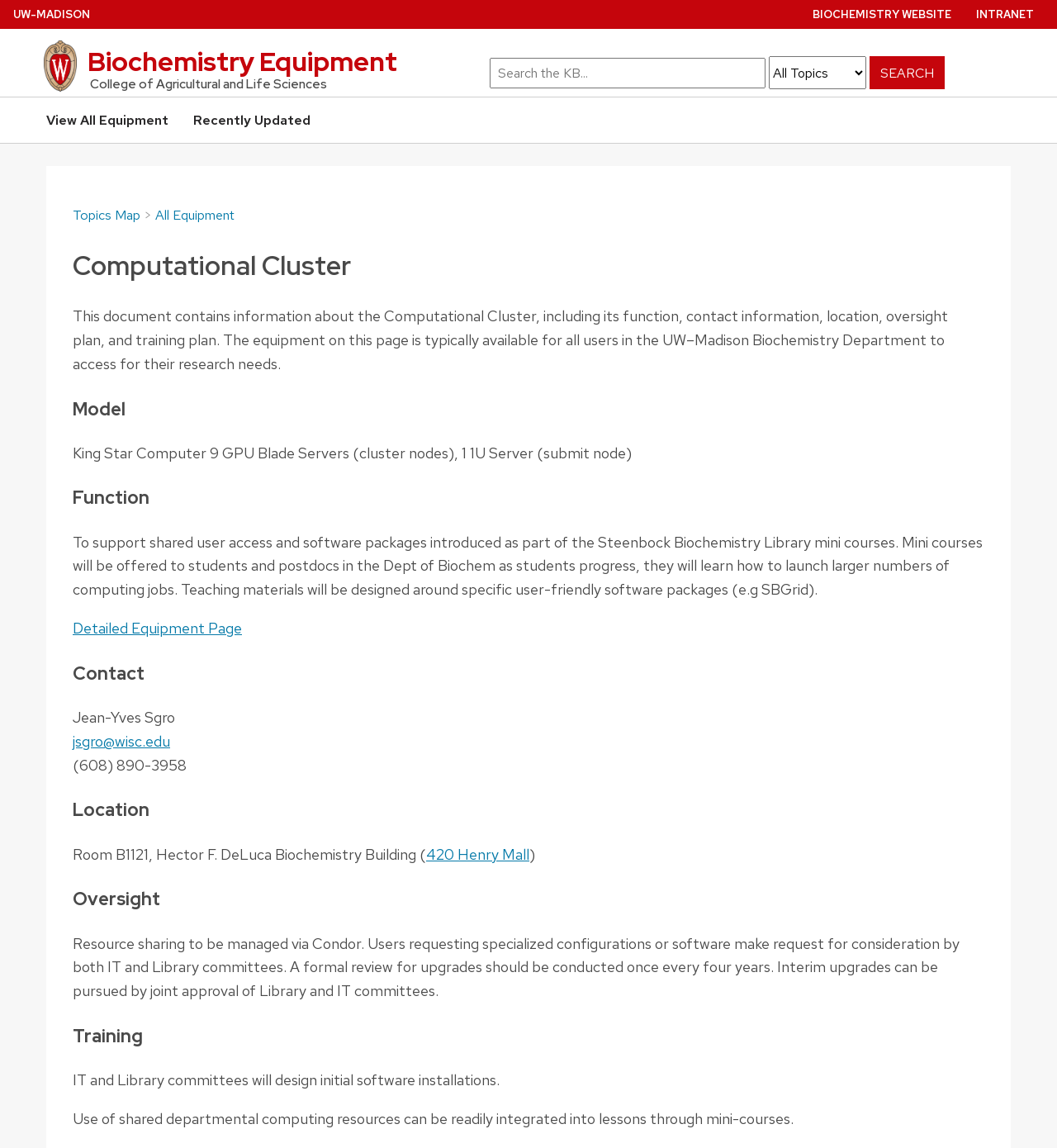What is the function of the King Star Computer 9 GPU Blade Servers?
Using the image provided, answer with just one word or phrase.

Cluster nodes